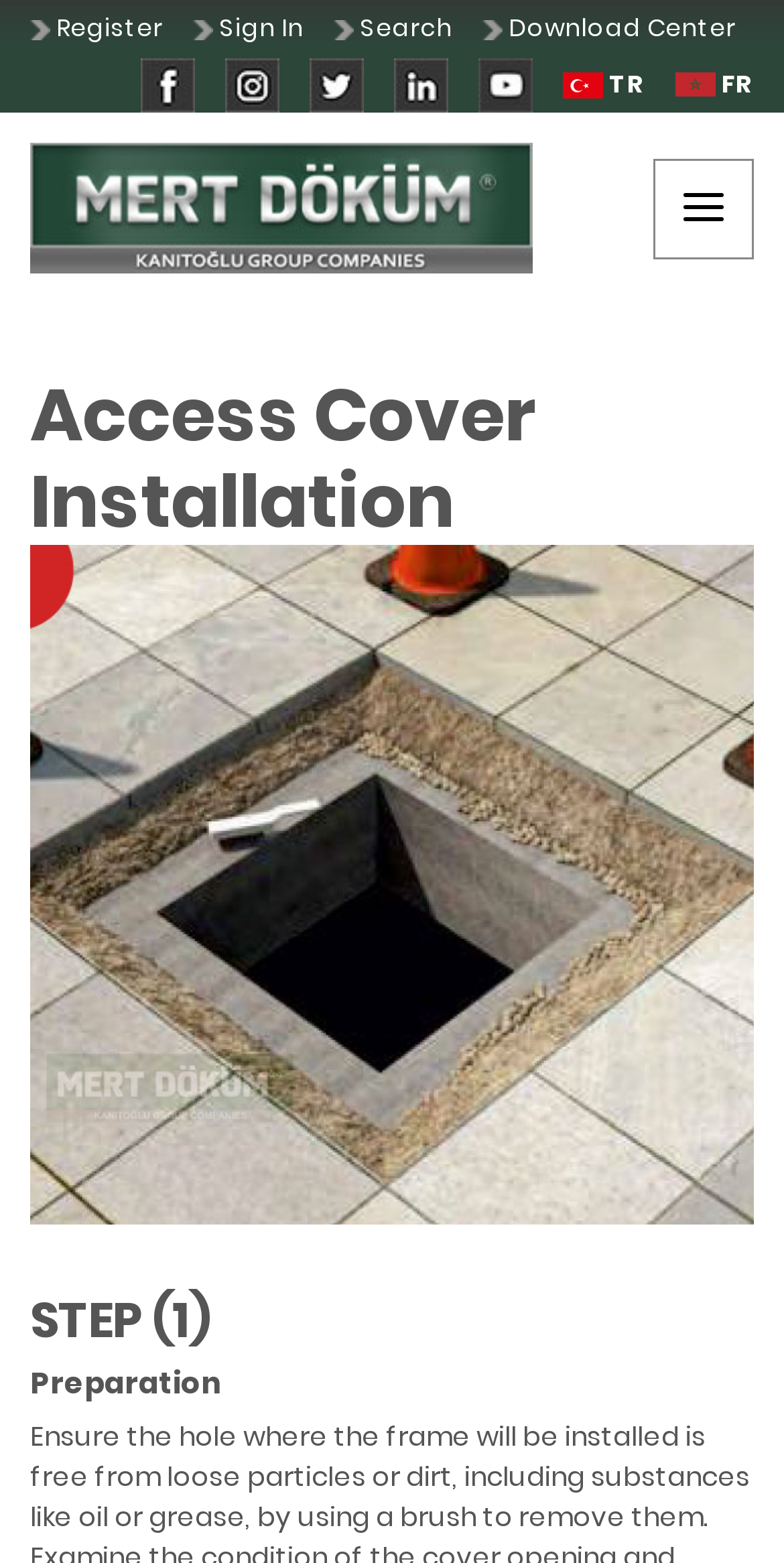Determine the bounding box for the UI element described here: "FR".

[0.862, 0.036, 0.962, 0.071]